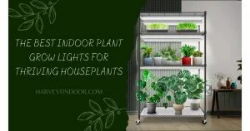Refer to the image and offer a detailed explanation in response to the question: What is the source of the information?

The caption notes that the source of the information is 'harvestindoor.com', indicating that this setup is part of a broader guide on maximizing indoor plant growth, and the information is sourced from this website.